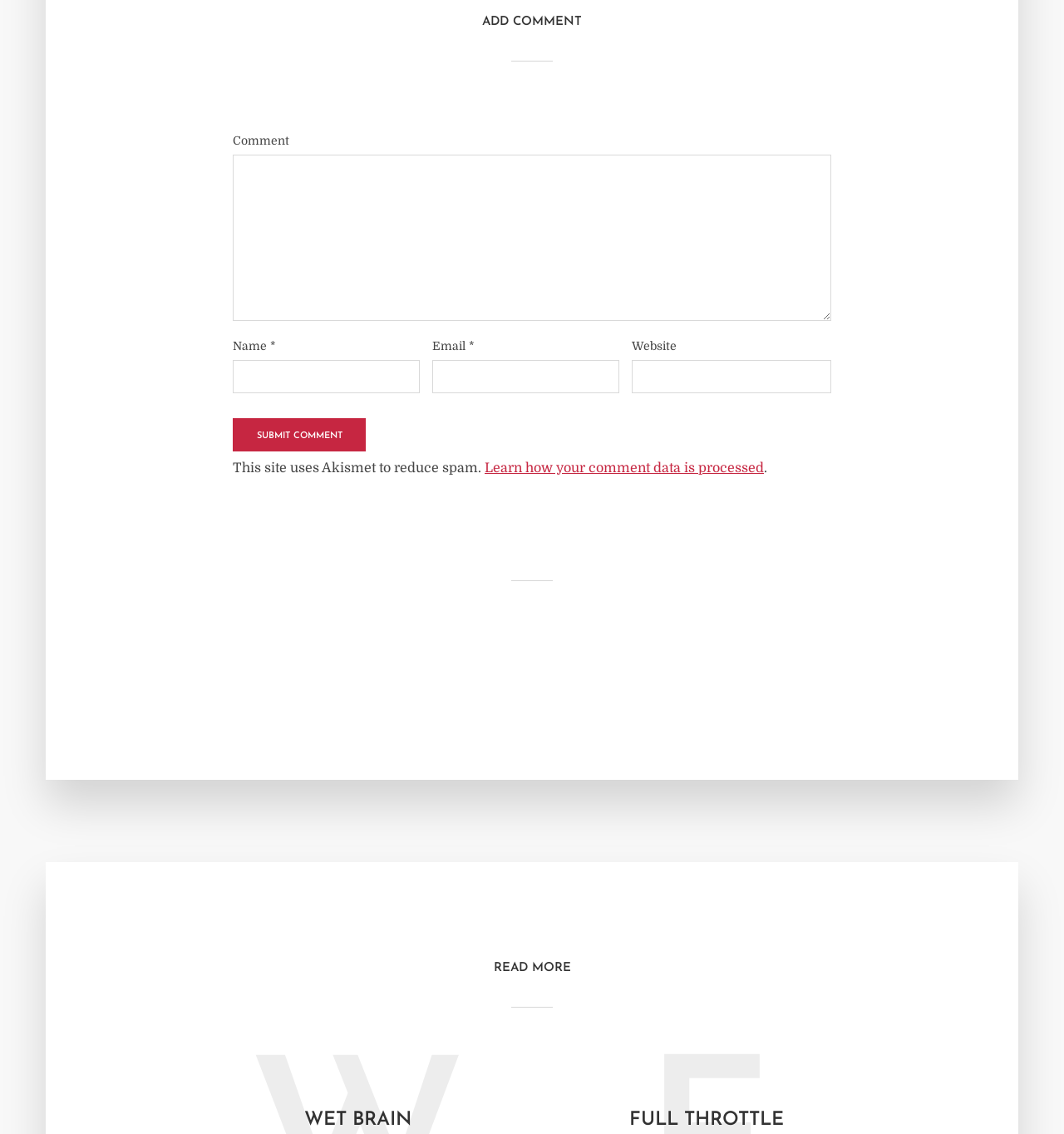Answer the question briefly using a single word or phrase: 
What is the label of the required field next to the 'Email' textbox?

'Email *'